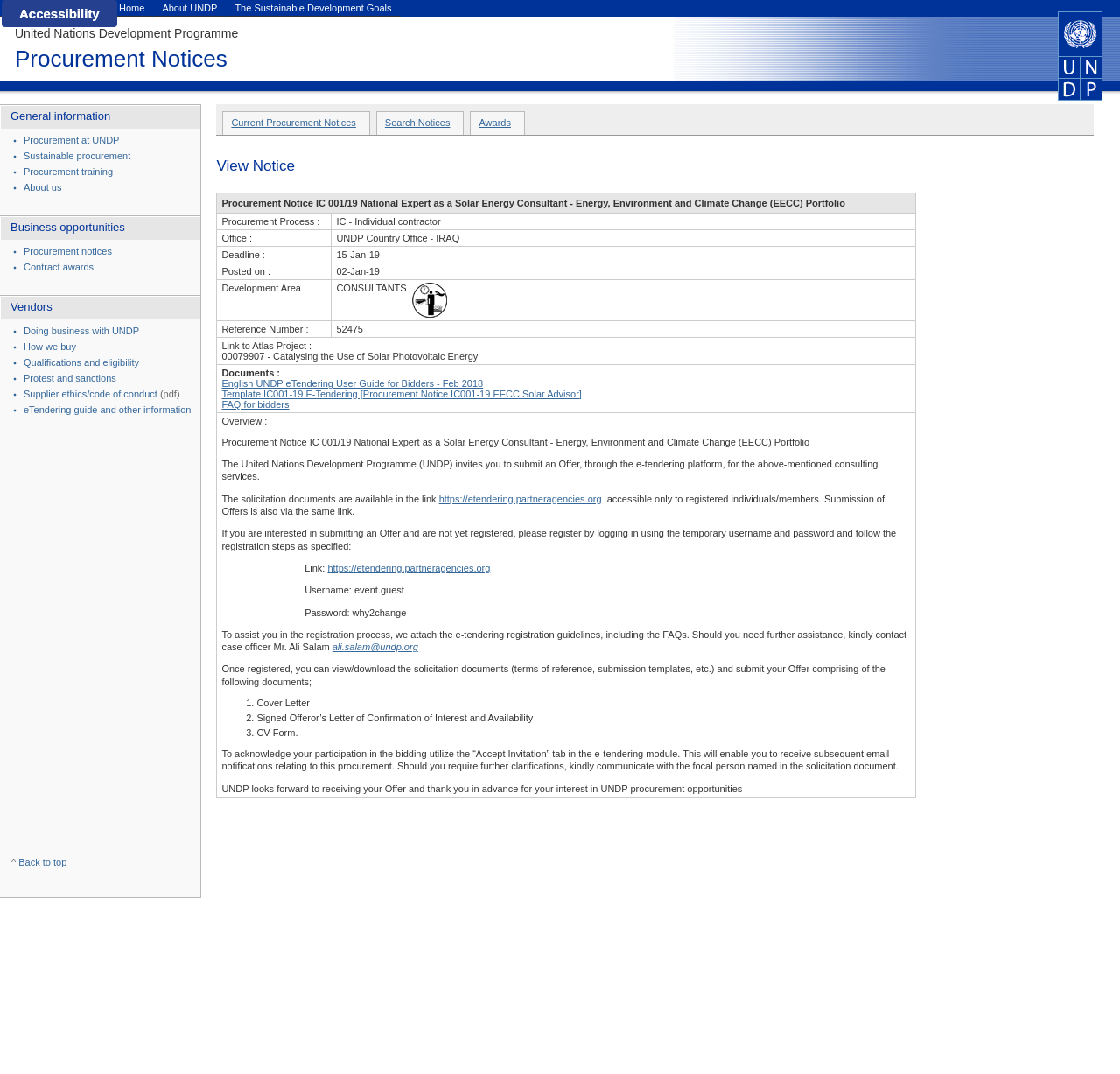Offer a comprehensive description of the webpage’s content and structure.

The webpage appears to be a procurement notice page from the United Nations Development Programme (UNDP). At the top-left corner, there is a UNDP logo image. Below the logo, there is an "Accessibility" button.

The majority of the page is occupied by a large number of hidden links, all with the same text "To make this website accessible to screen reader, Press combination of alt and 1 keys. To stop getting this message, press the combination of alt and 2 keys". These links are scattered throughout the page, with no apparent organization or grouping.

There are no visible text or paragraphs on the page, aside from the accessibility button and the hidden links. The page seems to be primarily focused on providing accessibility features for screen readers, rather than displaying content.